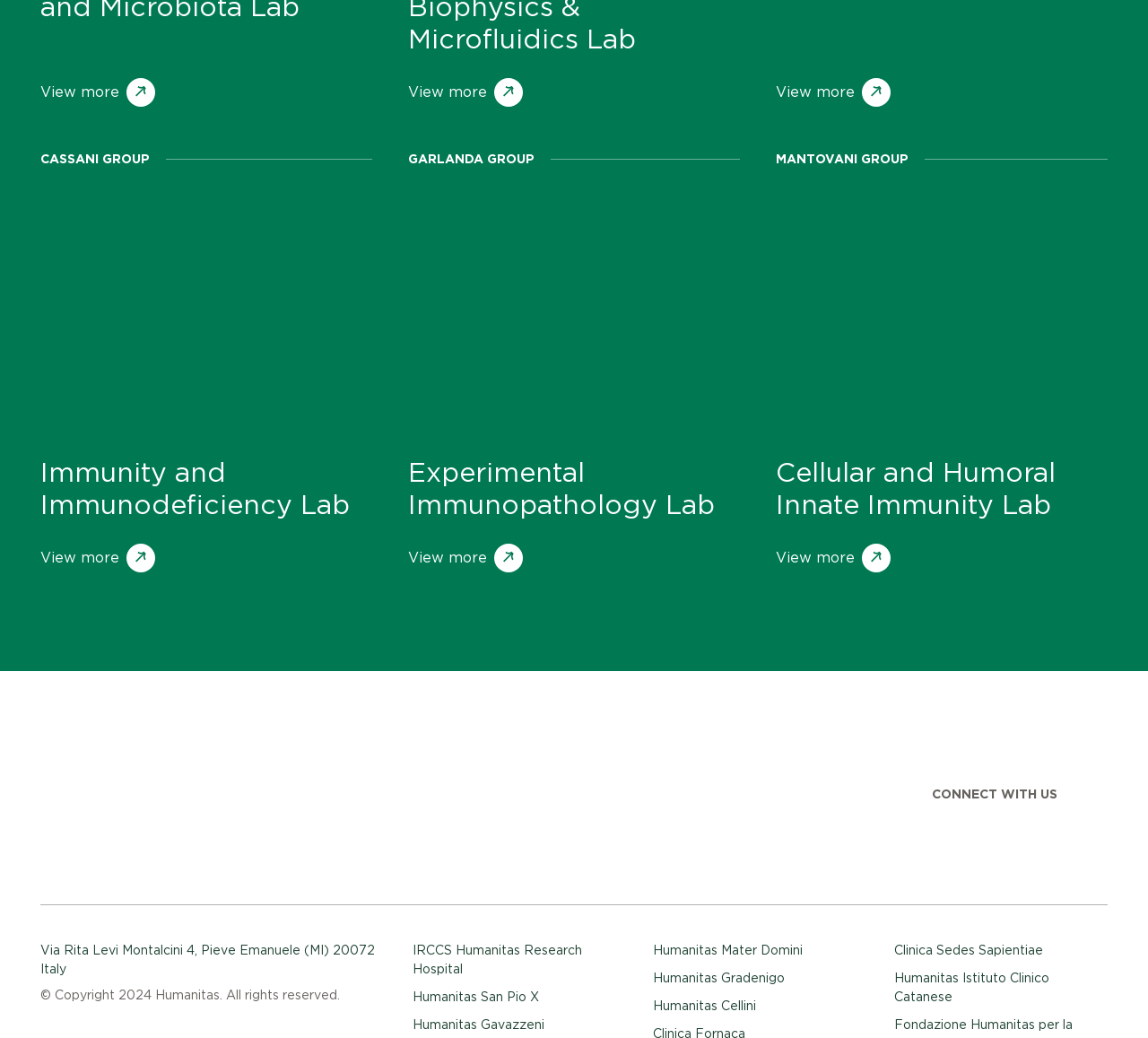Using the given description, provide the bounding box coordinates formatted as (top-left x, top-left y, bottom-right x, bottom-right y), with all values being floating point numbers between 0 and 1. Description: View more

[0.676, 0.518, 0.776, 0.556]